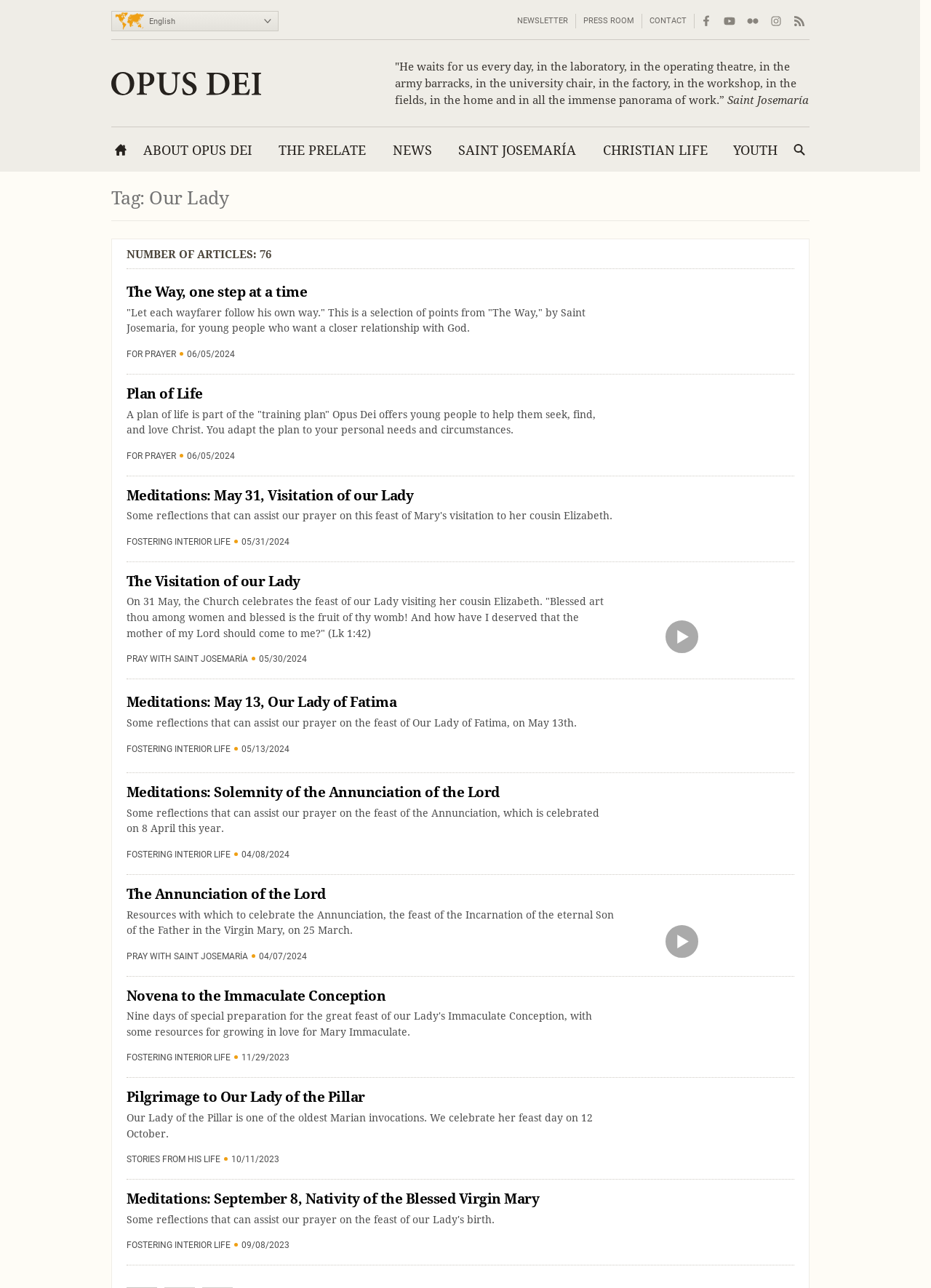Generate a comprehensive description of the webpage.

This webpage is about Opus Dei, a Catholic organization, and is focused on the theme of Our Lady. At the top of the page, there is a language selection dropdown menu and a series of links to various sections of the website, including a newsletter, press room, contact information, and social media links.

Below this, there is a prominent blockquote with a quote from Saint Josemaría, the founder of Opus Dei, and a link to the Opus Dei homepage. Underneath this, there are several links to different sections of the website, including "About Opus Dei", "The Prelate", "News", "Saint Josemaría", "Christian Life", and "Youth".

The main content of the page is a list of 14 articles or meditations related to Our Lady, each with a heading, a brief summary, and a link to read more. The articles are dated and cover various topics, including the Visitation of Our Lady, Our Lady of Fatima, the Annunciation of the Lord, and the Nativity of the Blessed Virgin Mary. Each article has a heading and a brief summary, and some also include a time stamp.

At the bottom of the page, there is a search bar where users can enter keywords to search for specific content on the website.